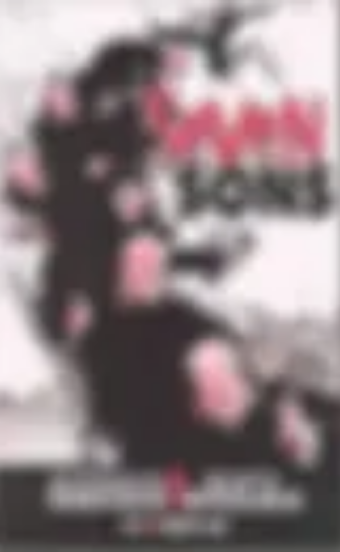Generate an elaborate caption for the given image.

The image showcases the cover of "Seven Sons," a graphic novel illustrated by Canadian artist Riley Rossmo. The design features a striking monochrome palette, with the title "SEVEN SONS" prominently displayed in bold, red lettering at the top. The cover illustrates the narrative inspired by the Chinese folktale "Ten Brothers," depicting a dramatic scene that signifies the themes of unity and sacrifice. The overall aesthetic combines elements of traditional and modern comic art, setting the tone for an engaging story about seven identical brothers navigating challenges during the Gold Rush in 1850s America. This work is a collaboration led by acclaimed comic creators Alex Grecian and Riley Rossmo, marking a significant contribution to contemporary graphic literature.